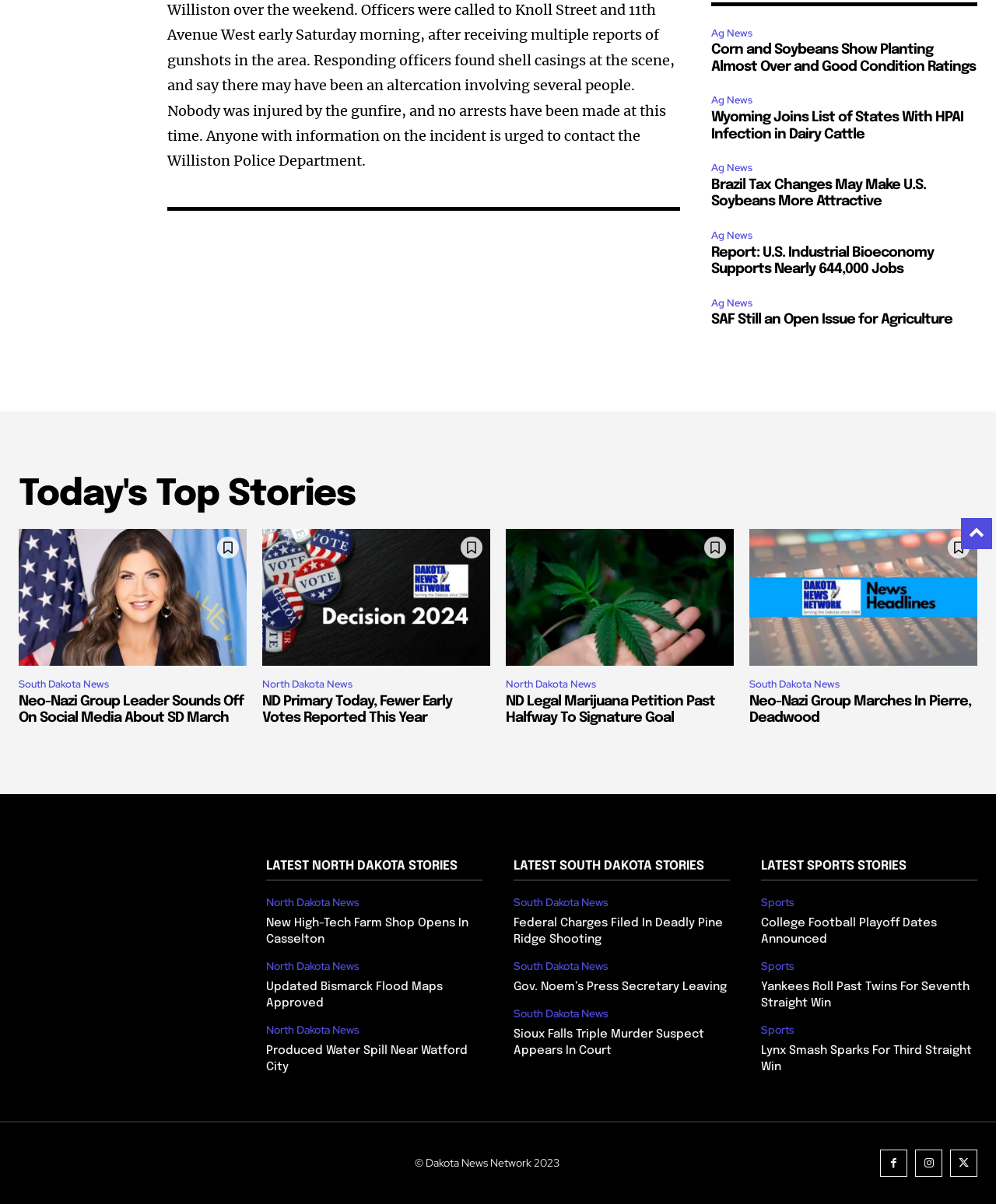Using the description: "Ag News", determine the UI element's bounding box coordinates. Ensure the coordinates are in the format of four float numbers between 0 and 1, i.e., [left, top, right, bottom].

[0.714, 0.189, 0.76, 0.203]